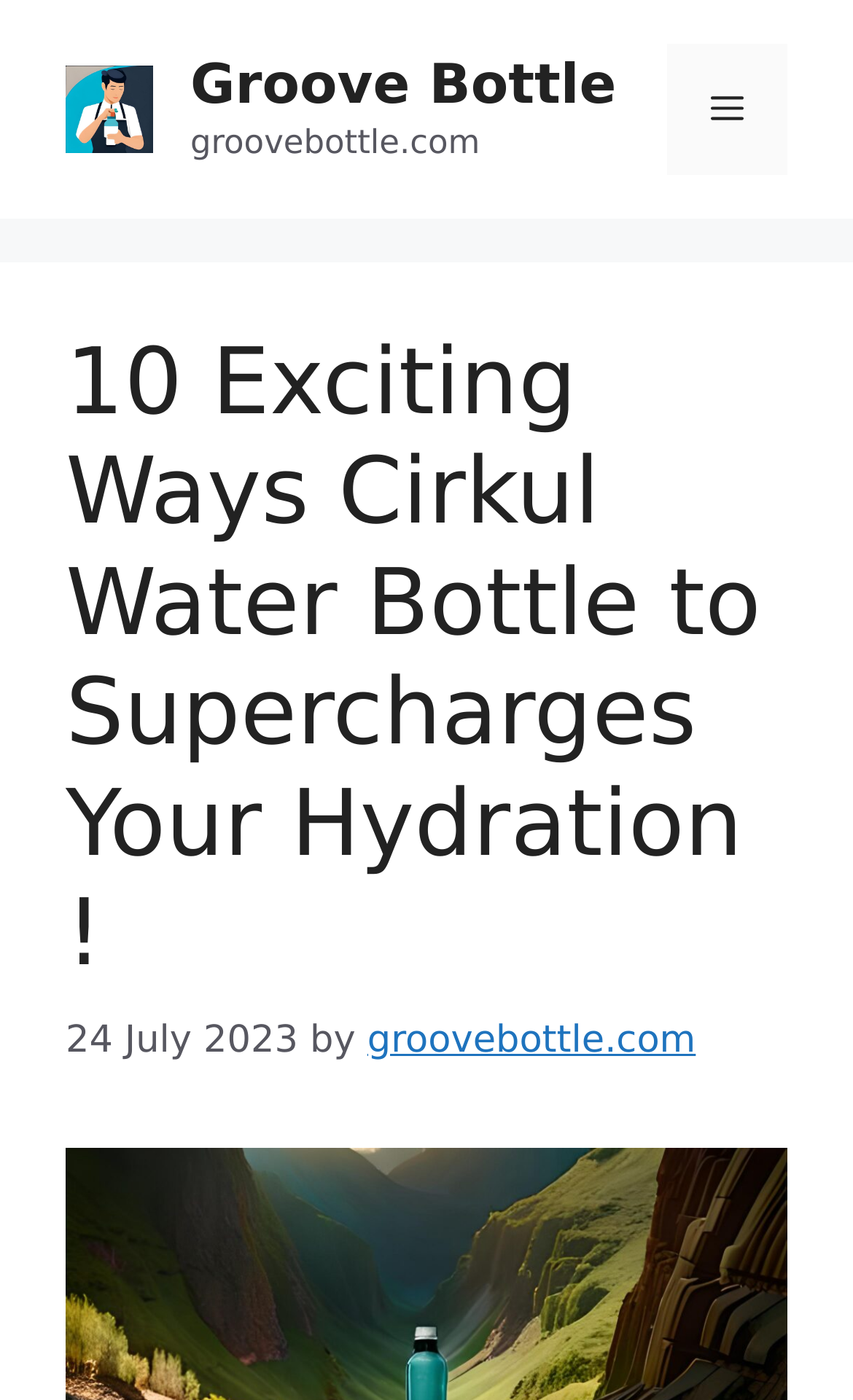Examine the screenshot and answer the question in as much detail as possible: What is the URL of the website?

The URL of the website is mentioned in the StaticText element, which has a bounding box coordinate of [0.223, 0.087, 0.563, 0.115], and reads 'groovebottle.com'.